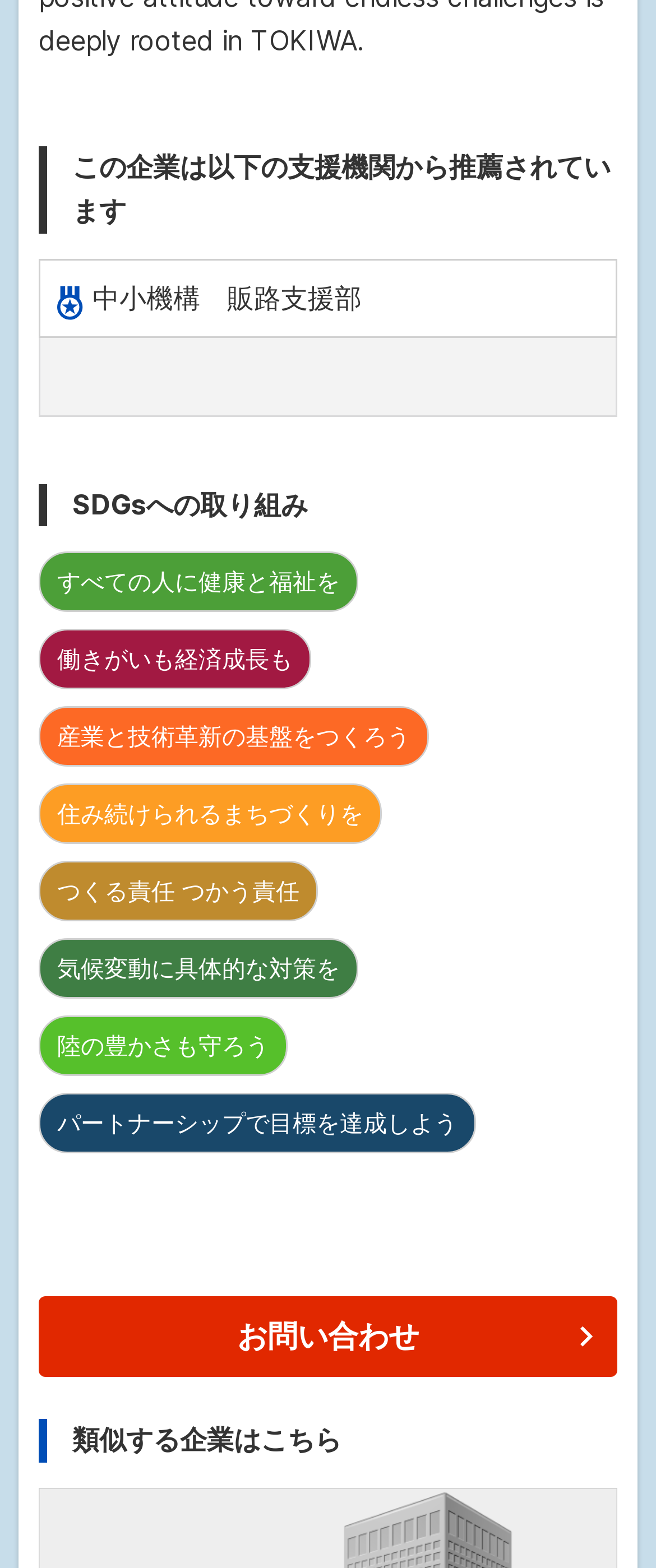Identify the coordinates of the bounding box for the element described below: "産業と技術革新の基盤をつくろう". Return the coordinates as four float numbers between 0 and 1: [left, top, right, bottom].

[0.059, 0.451, 0.654, 0.489]